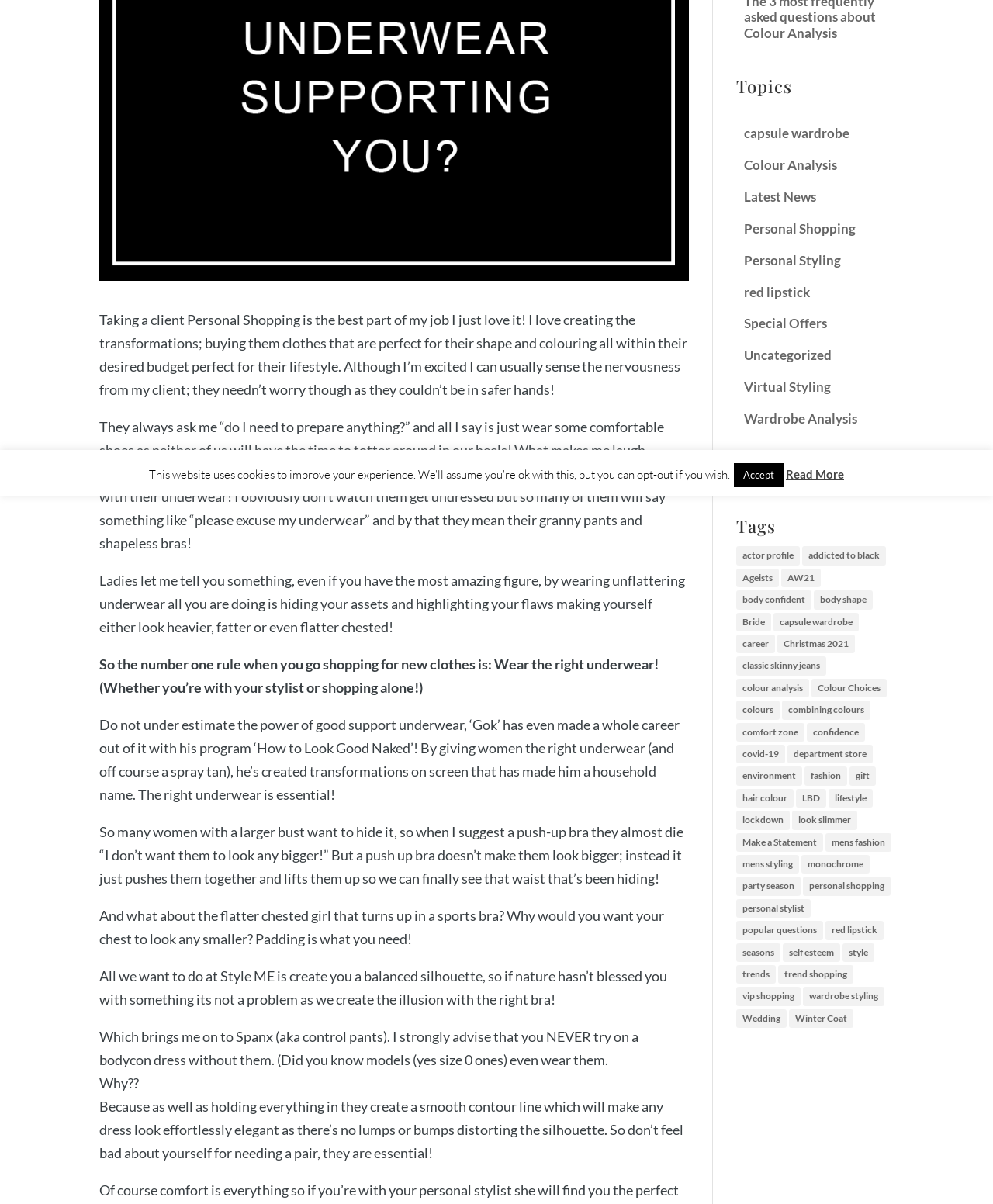From the screenshot, find the bounding box of the UI element matching this description: "covid-19". Supply the bounding box coordinates in the form [left, top, right, bottom], each a float between 0 and 1.

[0.741, 0.619, 0.791, 0.634]